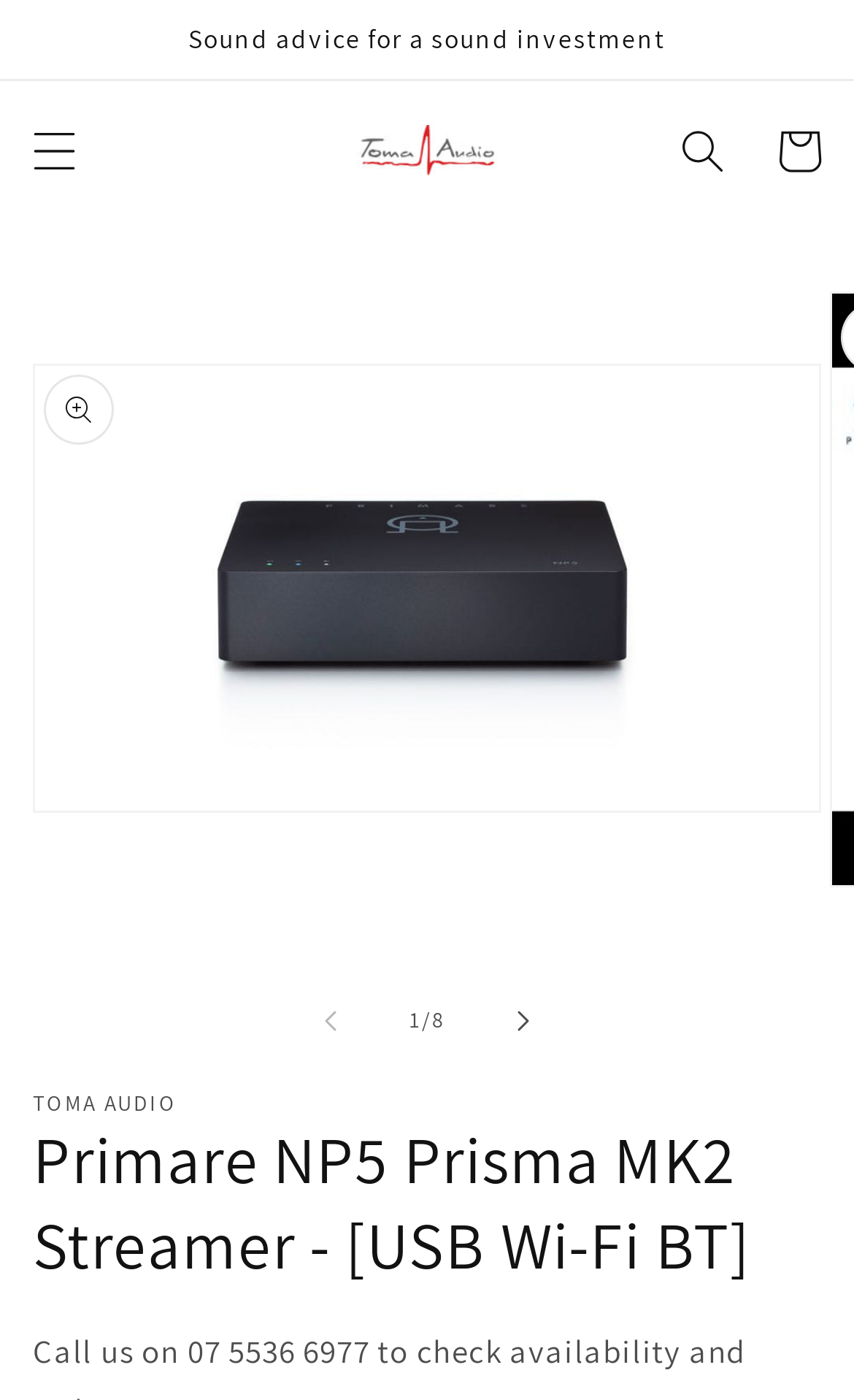What is the name of the product?
Based on the screenshot, answer the question with a single word or phrase.

Primare NP5 Prisma MK2 Streamer